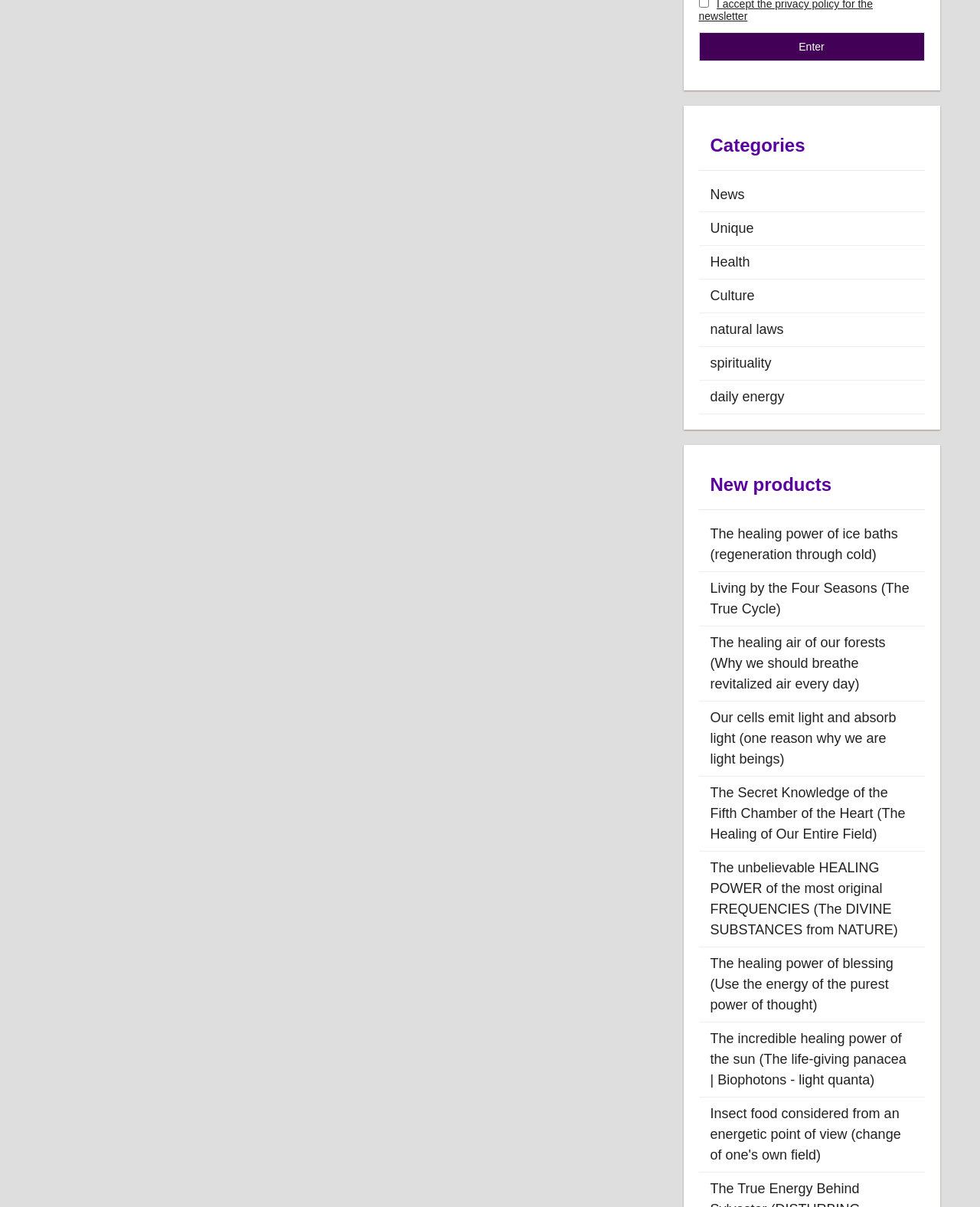What is the topic of the last new product?
Please look at the screenshot and answer using one word or phrase.

Insect food